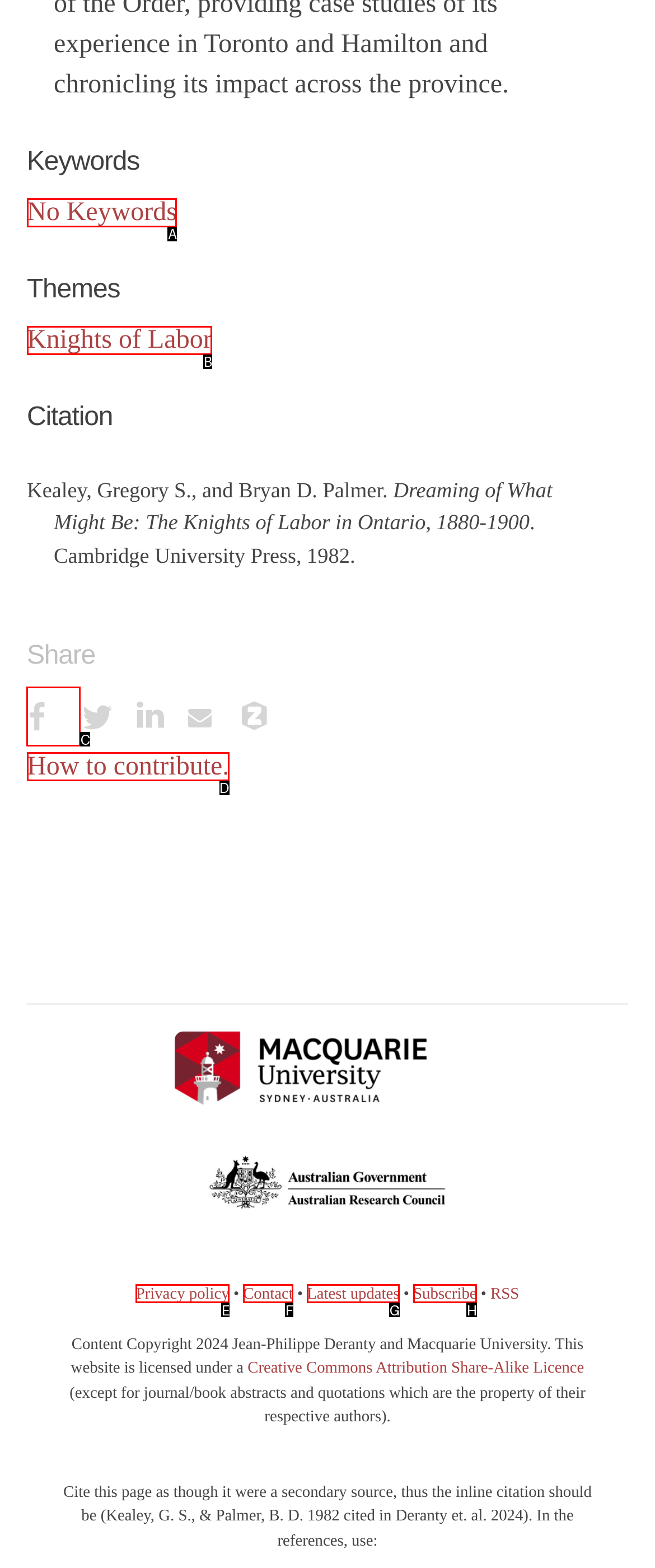Point out the letter of the HTML element you should click on to execute the task: Share this on Facebook
Reply with the letter from the given options.

C